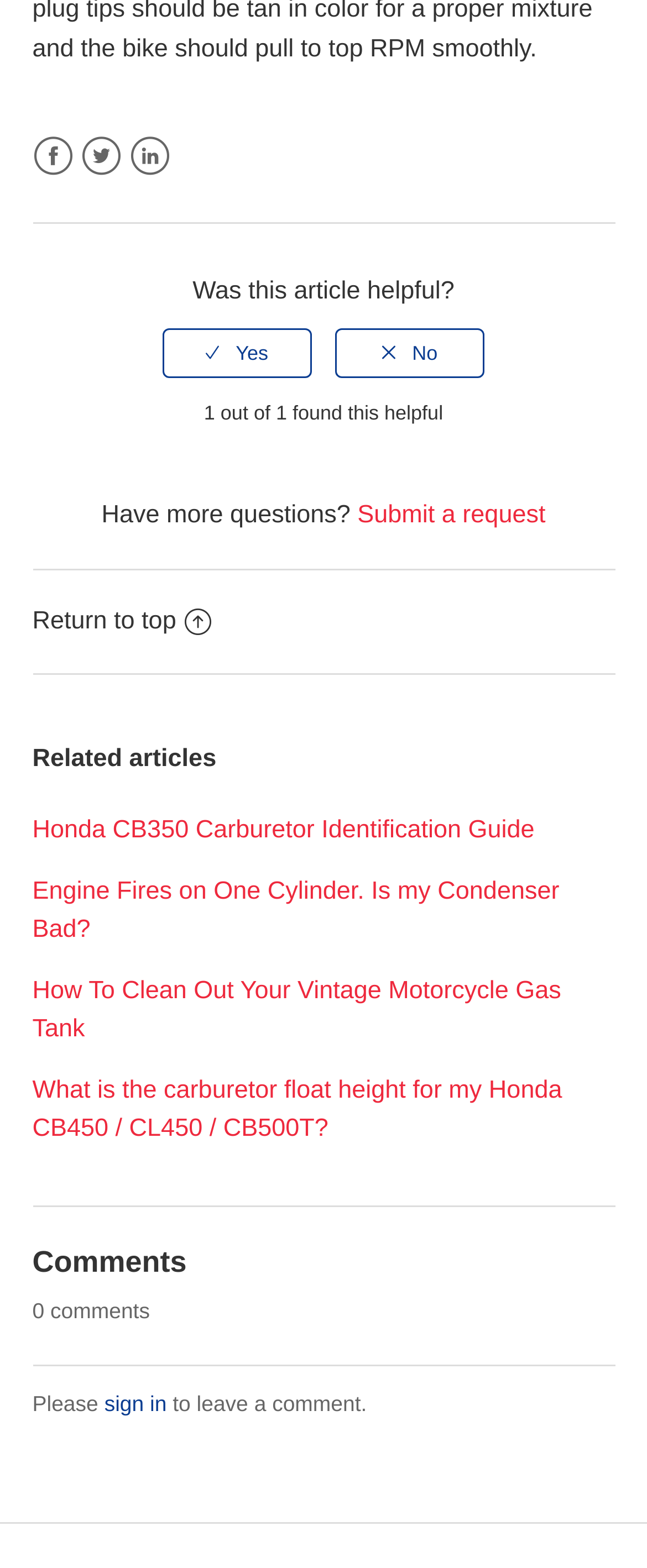Using the description: "LinkedIn", identify the bounding box of the corresponding UI element in the screenshot.

[0.2, 0.086, 0.264, 0.113]